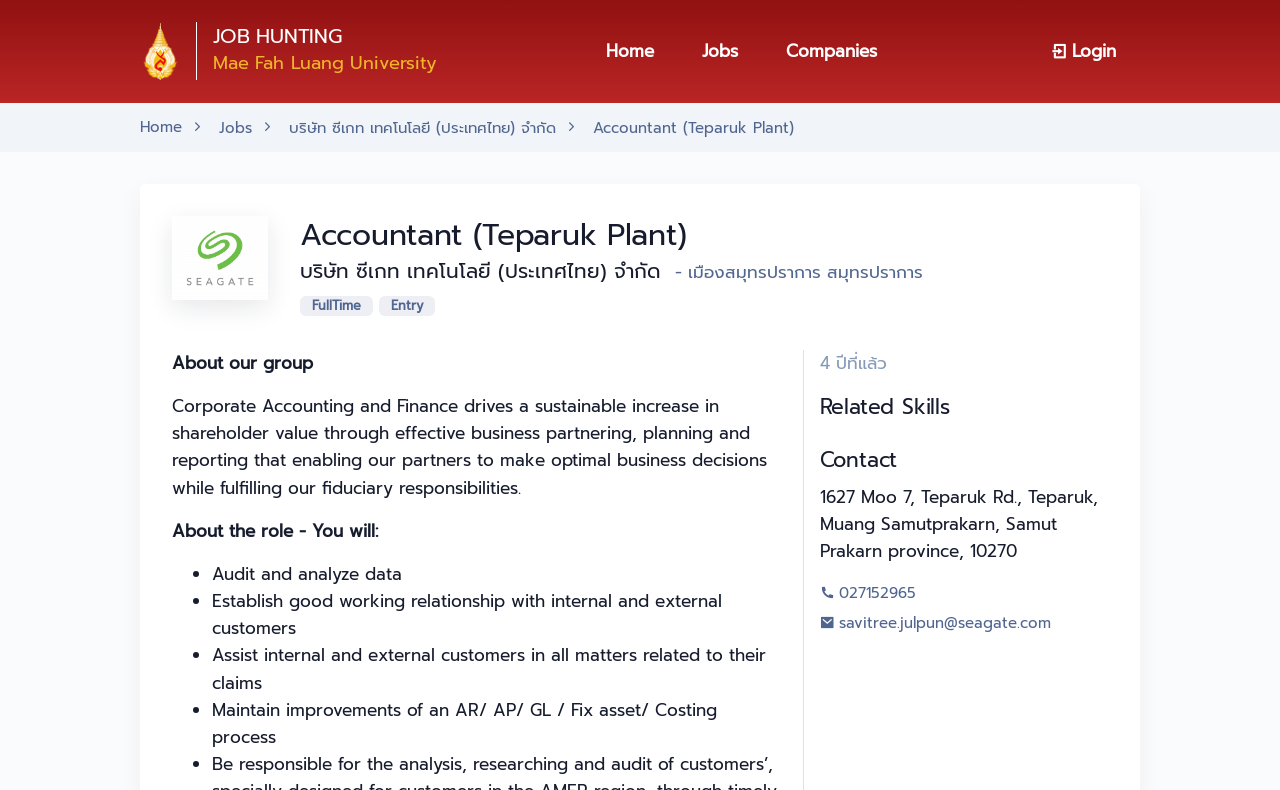Give an extensive and precise description of the webpage.

The webpage is a job posting for an Accountant position at Teparuk Plant, with the company logo and name "Seagate Technology (Thailand) Limited" displayed prominently. At the top of the page, there is a navigation menu with links to "Home", "Jobs", "Companies", and "Login". Below the navigation menu, there is a heading that reads "JOB HUNTING" and a subheading that reads "Mae Fah Luang University".

The main content of the page is divided into sections. The first section displays the job title "Accountant (Teparuk Plant)" and the company name "บริษัท ซีเกท เทคโนโลยี (ประเทศไทย) จำกัด". Below this, there is a brief description of the job location, which is in Muang Samutprakarn, Samut Prakarn province.

The next section provides more details about the job, including the job type, which is "FullTime" and "Entry" level. There is also a paragraph that describes the company's accounting and finance department, which is responsible for driving sustainable increases in shareholder value through effective business partnering, planning, and reporting.

Following this, there is a section that outlines the responsibilities of the job, which include auditing and analyzing data, establishing good working relationships with internal and external customers, assisting customers with claims, and maintaining improvements to various business processes. These responsibilities are listed in bullet points.

To the right of the job description, there is a section that displays the job posting date, which is "4 ปีที่แล้ว". Below this, there are headings for "Related Skills" and "Contact", with the contact information including an address, phone number, and email address.

Overall, the webpage is well-organized and easy to navigate, with clear headings and concise text that effectively communicates the job details and requirements.